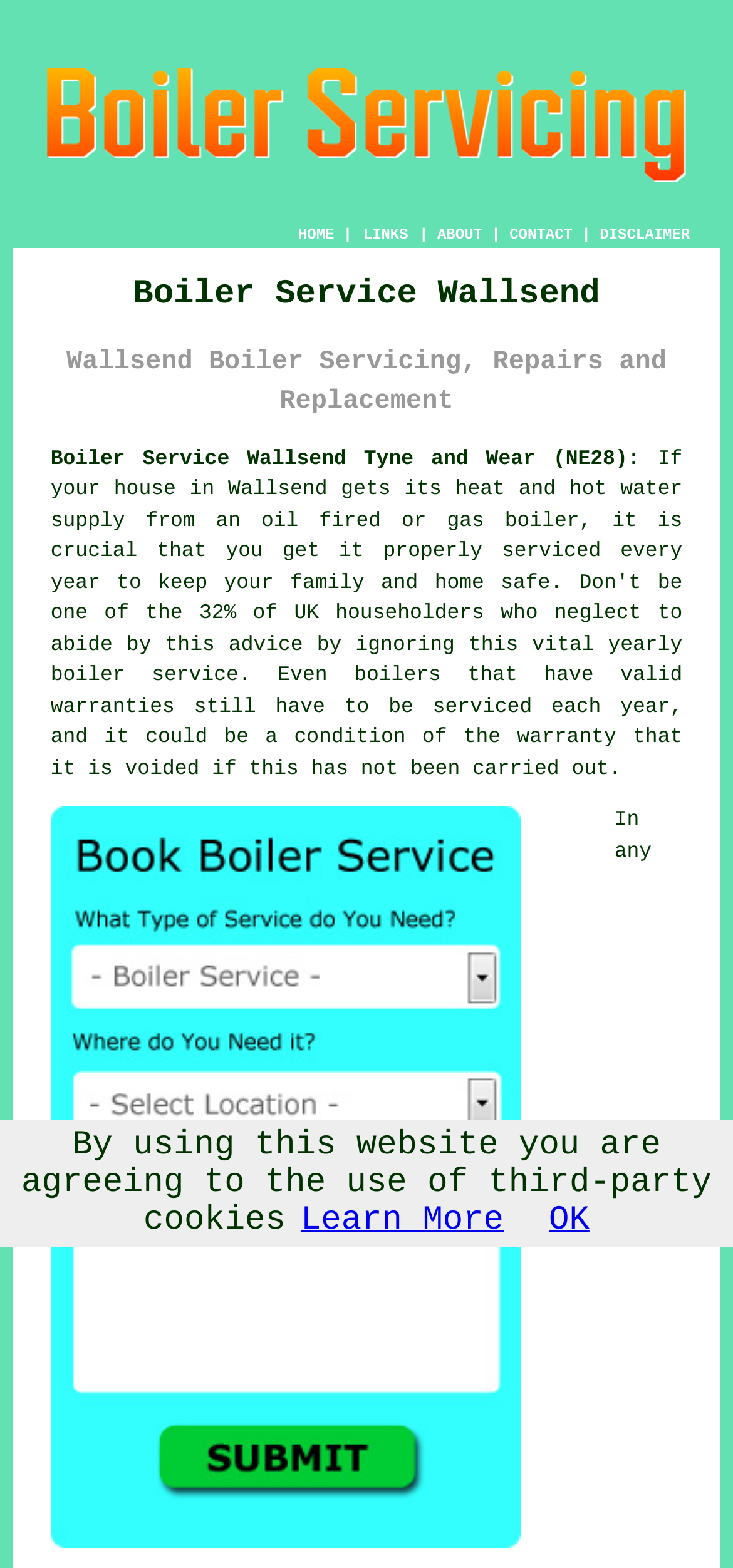Predict the bounding box coordinates of the area that should be clicked to accomplish the following instruction: "Click the ABOUT link". The bounding box coordinates should consist of four float numbers between 0 and 1, i.e., [left, top, right, bottom].

[0.597, 0.145, 0.658, 0.156]